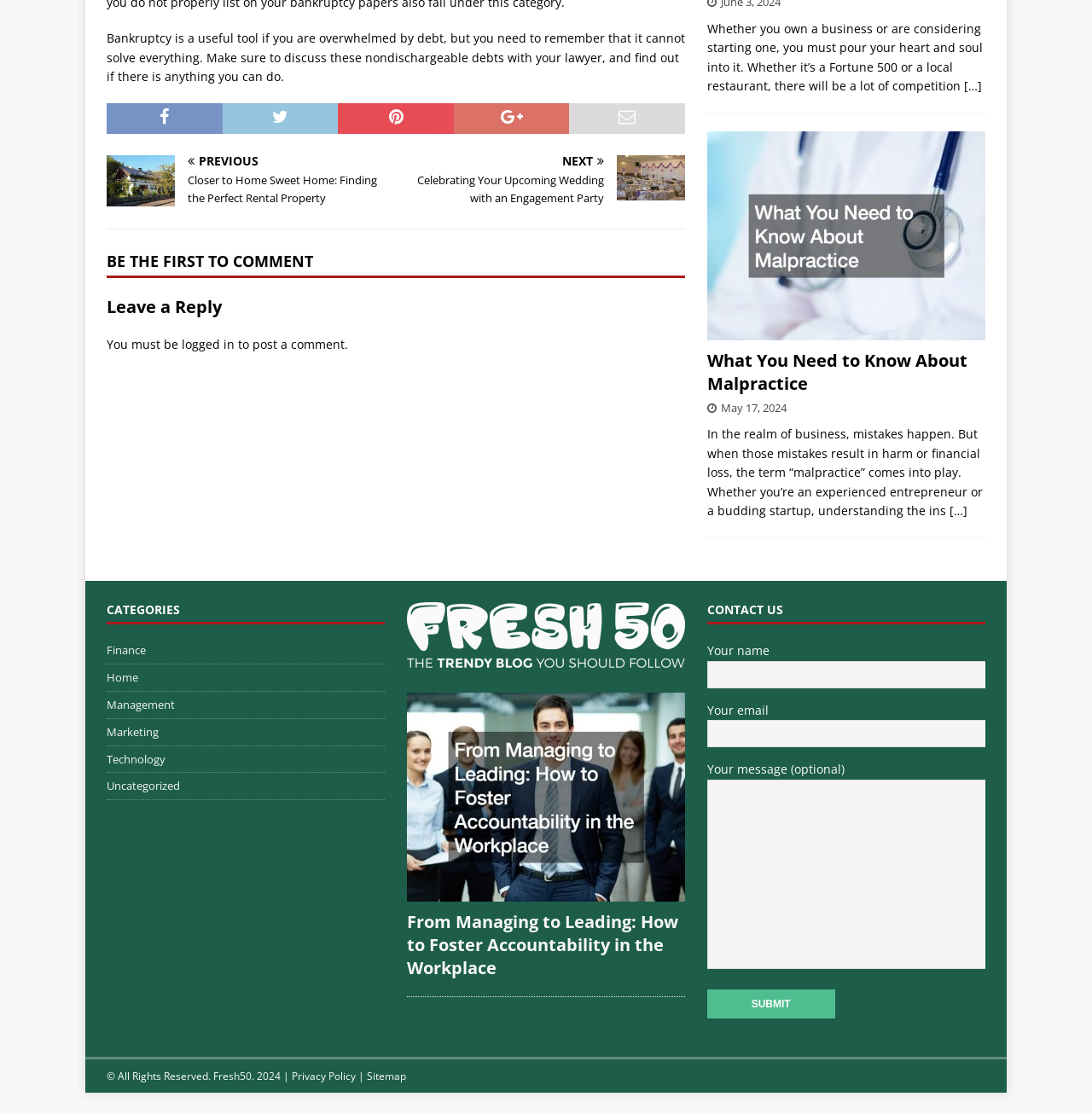Find the bounding box coordinates of the clickable region needed to perform the following instruction: "Increase item quantity by one". The coordinates should be provided as four float numbers between 0 and 1, i.e., [left, top, right, bottom].

None